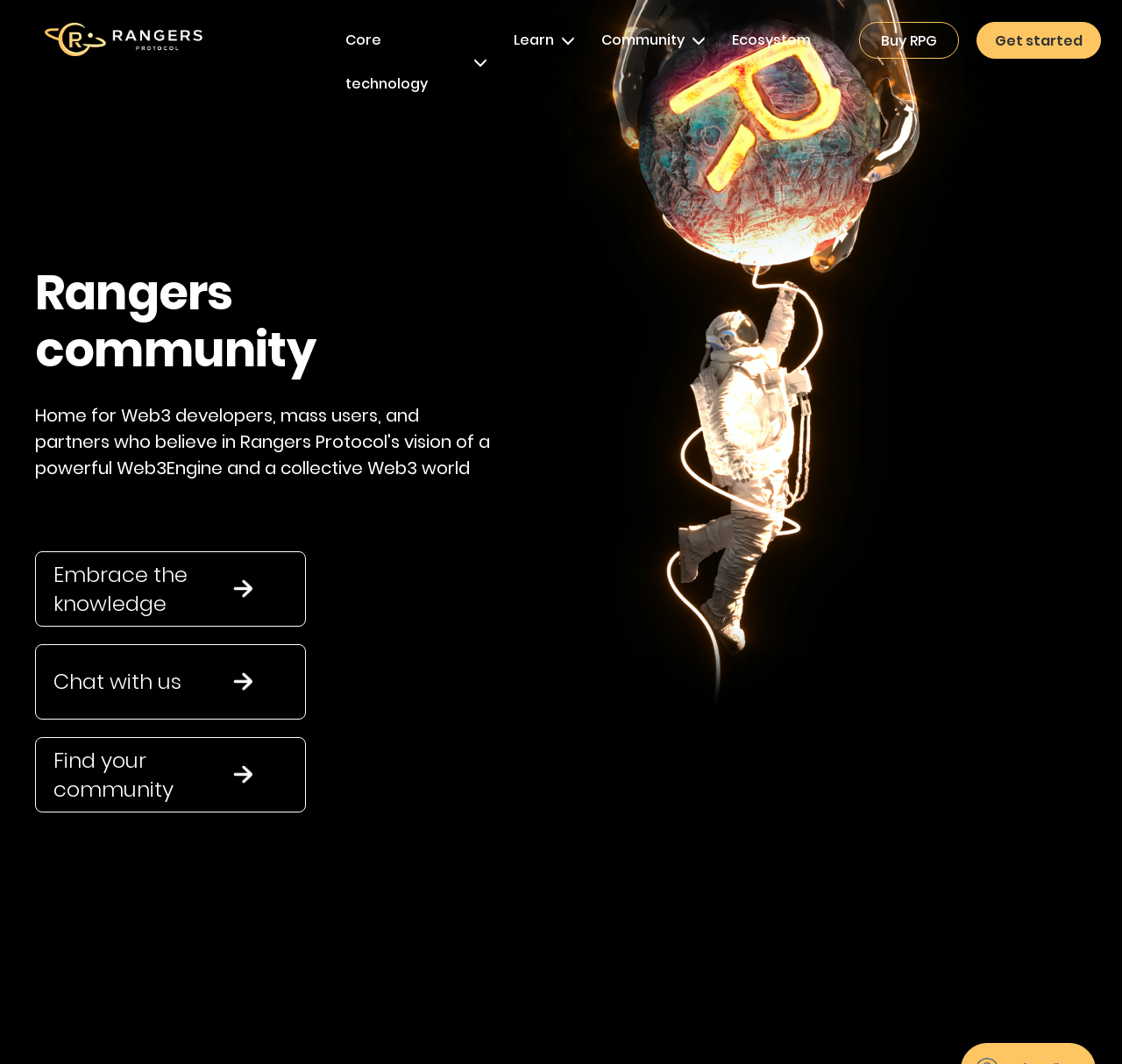Respond to the following query with just one word or a short phrase: 
What is the purpose of the 'Get started' button?

To get started